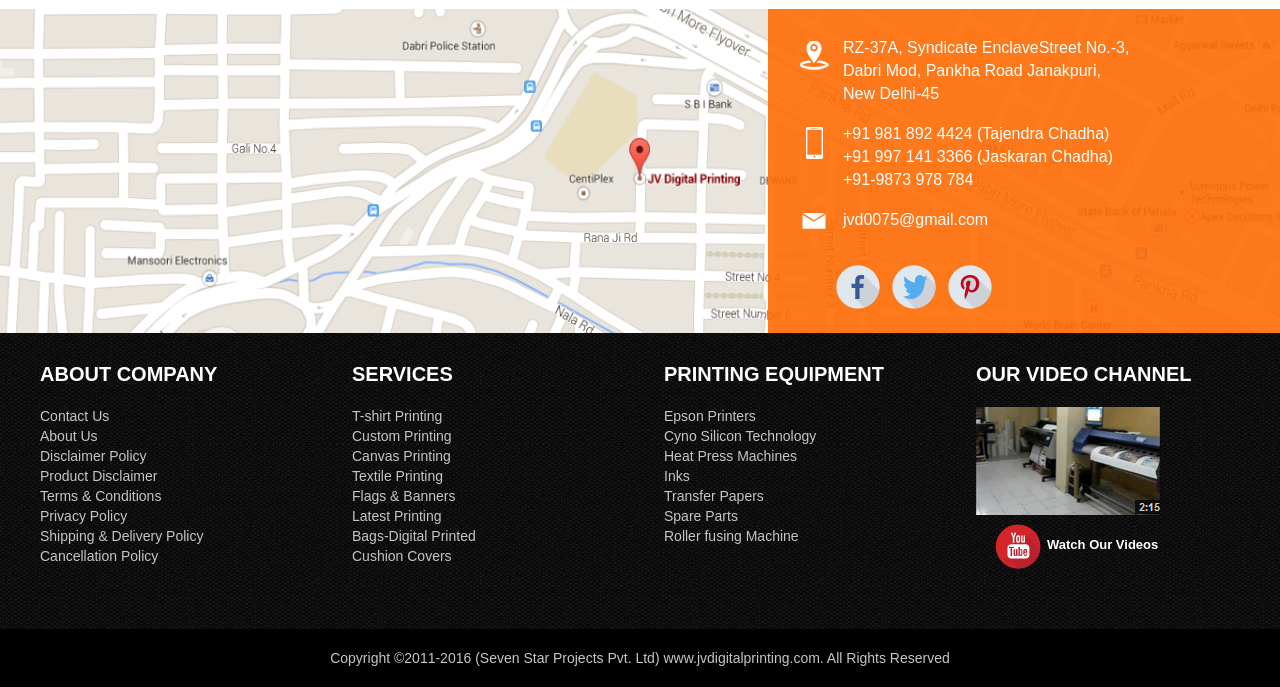Provide the bounding box coordinates of the HTML element described by the text: "Cyno Silicon Technology".

[0.519, 0.623, 0.638, 0.646]